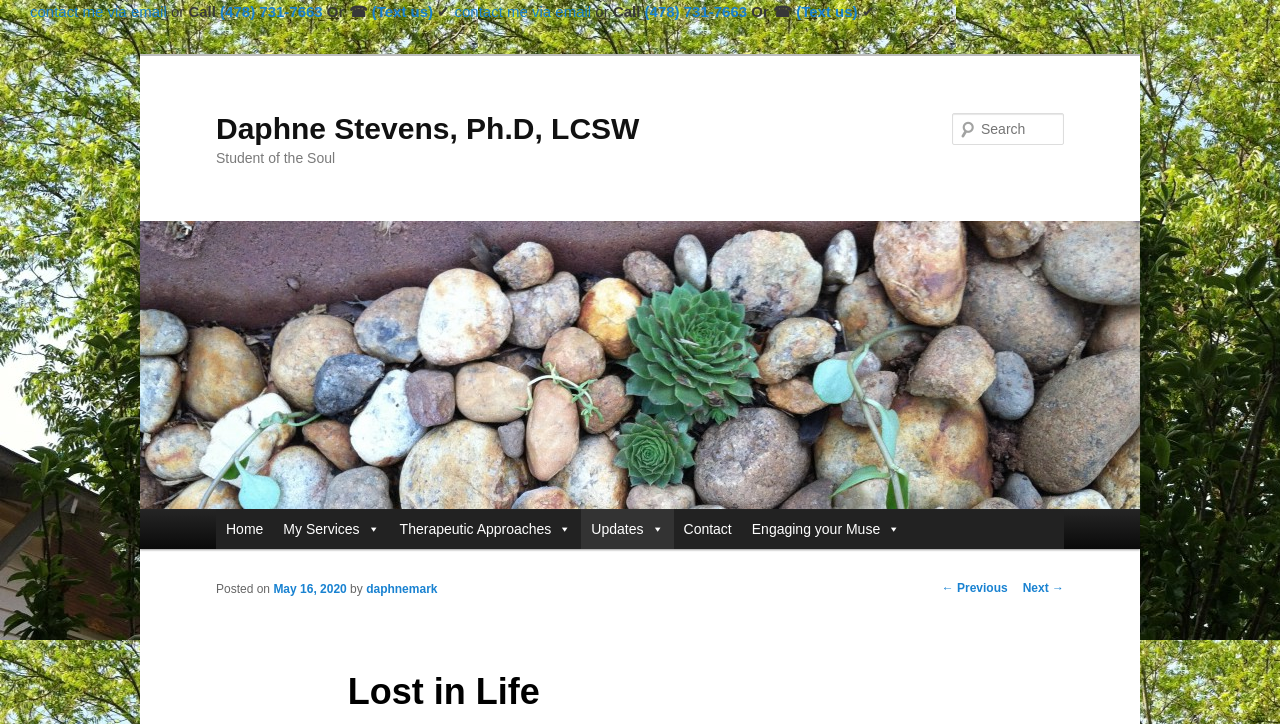Determine the bounding box coordinates of the clickable area required to perform the following instruction: "Contact via email". The coordinates should be represented as four float numbers between 0 and 1: [left, top, right, bottom].

[0.023, 0.004, 0.13, 0.028]